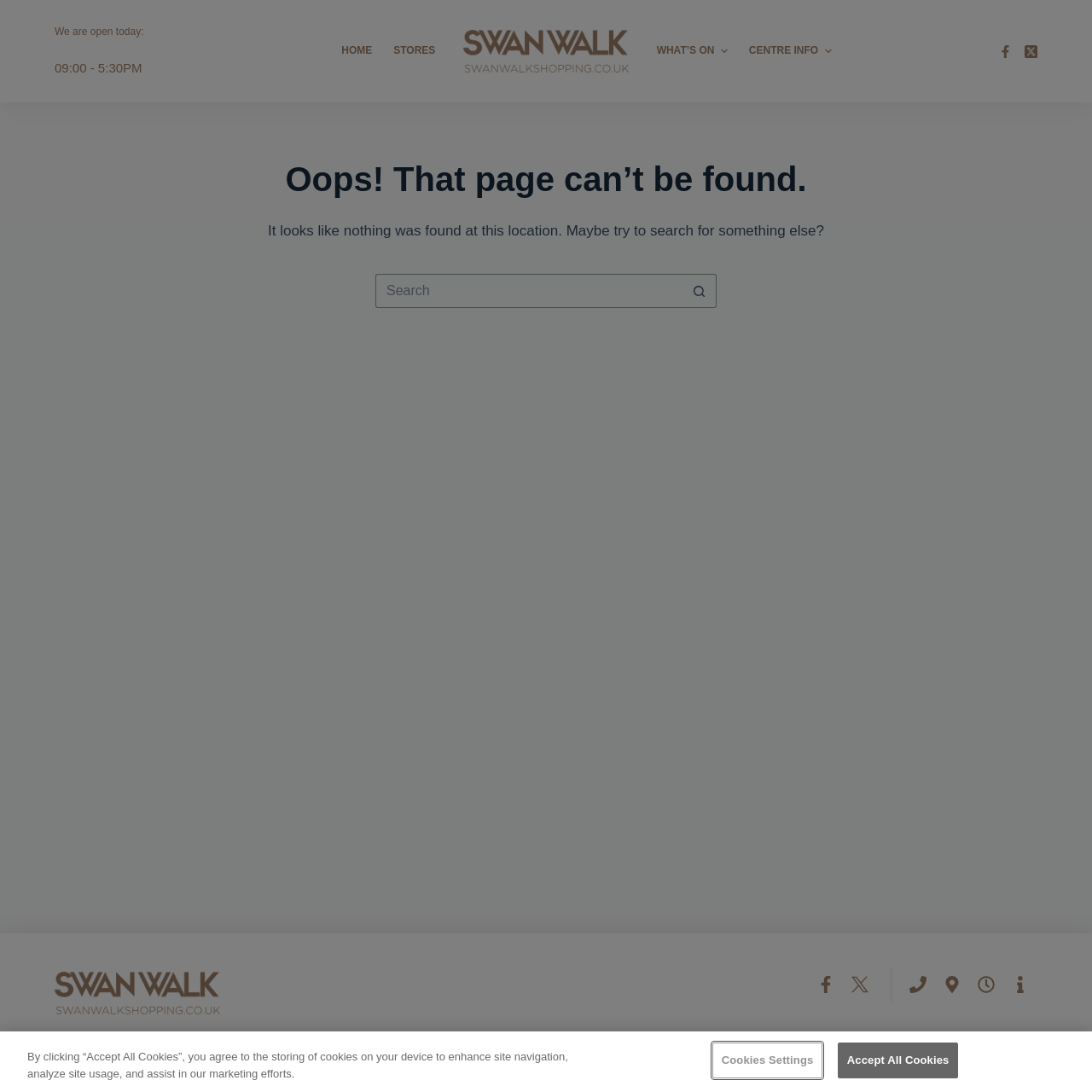Answer the question with a brief word or phrase:
What is the copyright year mentioned?

2024